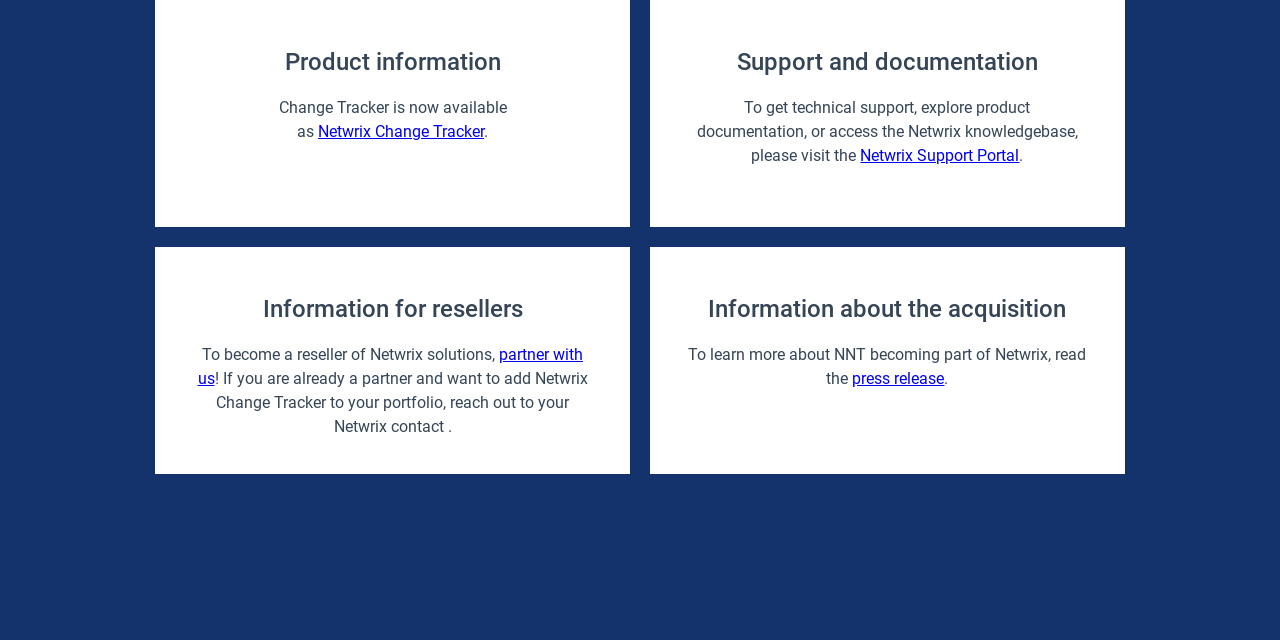Using the webpage screenshot, find the UI element described by press release. Provide the bounding box coordinates in the format (top-left x, top-left y, bottom-right x, bottom-right y), ensuring all values are floating point numbers between 0 and 1.

[0.666, 0.577, 0.738, 0.606]